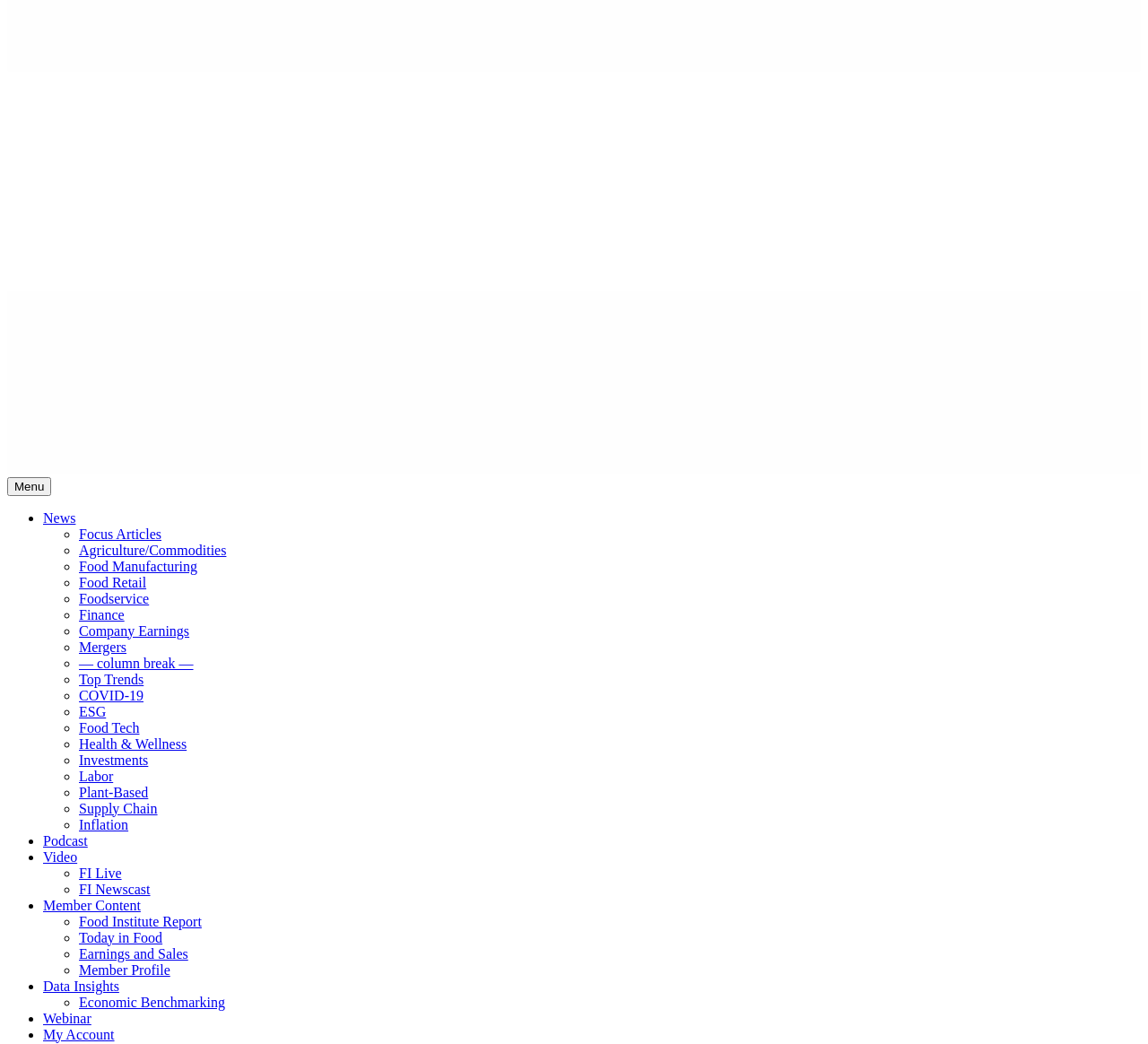Could you indicate the bounding box coordinates of the region to click in order to complete this instruction: "Go to Podcast".

[0.038, 0.798, 0.076, 0.812]